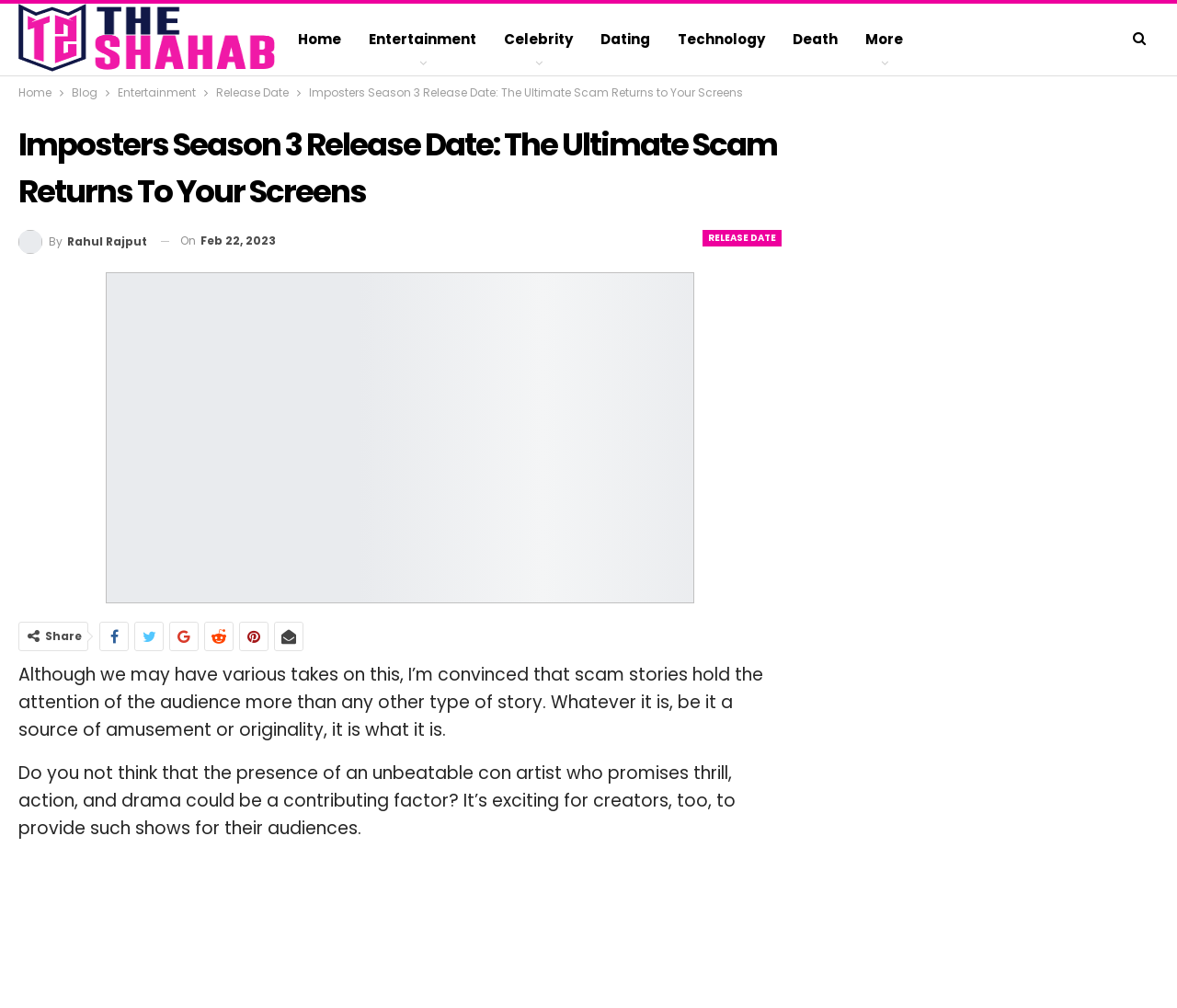Generate the text content of the main headline of the webpage.

Imposters Season 3 Release Date: The Ultimate Scam Returns To Your Screens